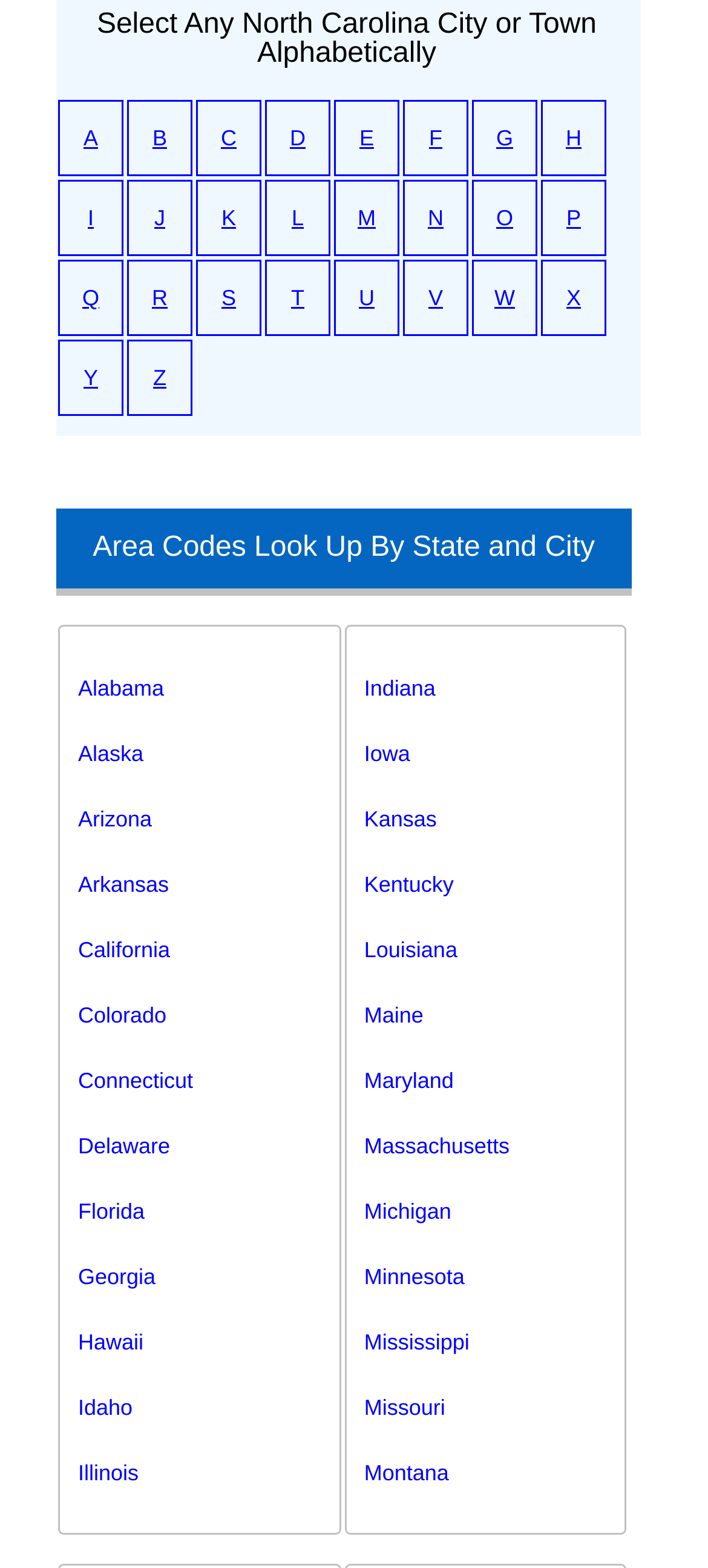Respond to the following question with a brief word or phrase:
Is there a link for Washington D.C.?

No